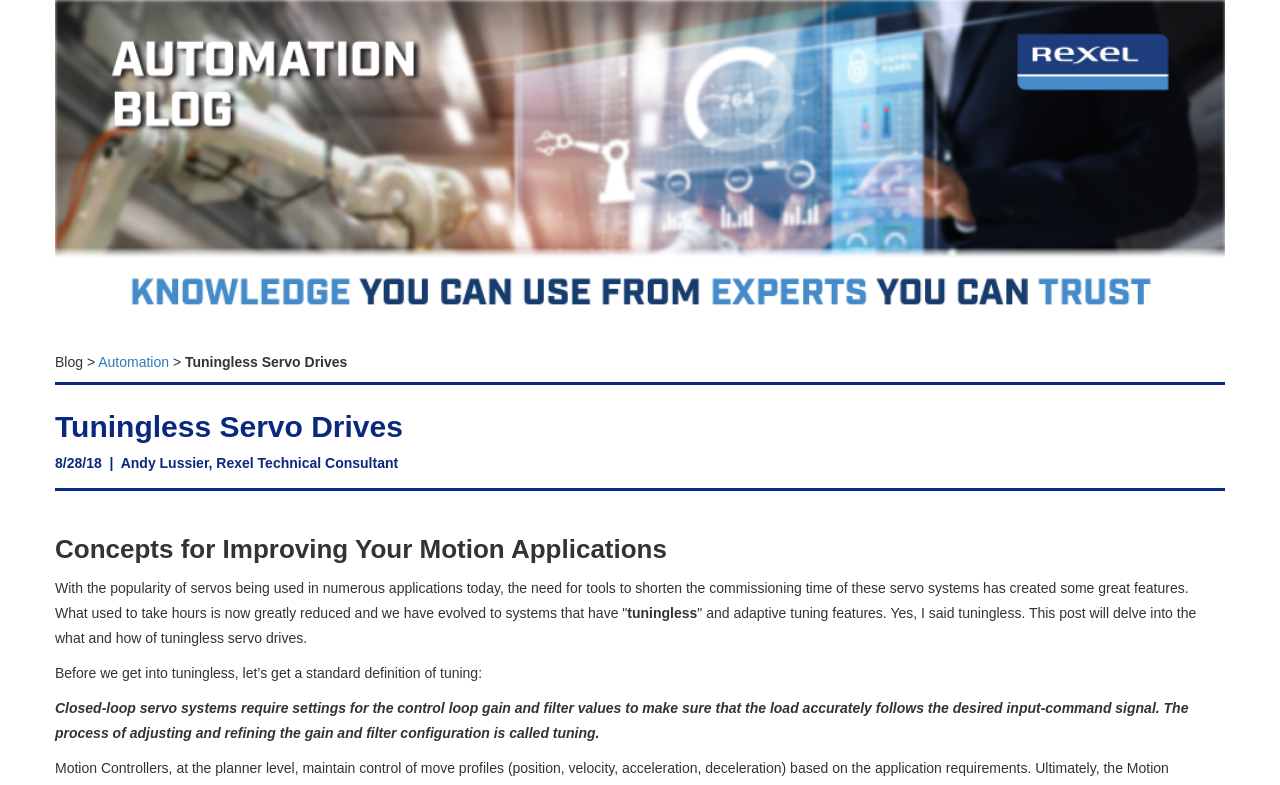Please find and generate the text of the main header of the webpage.

Concepts for Improving Your Motion Applications